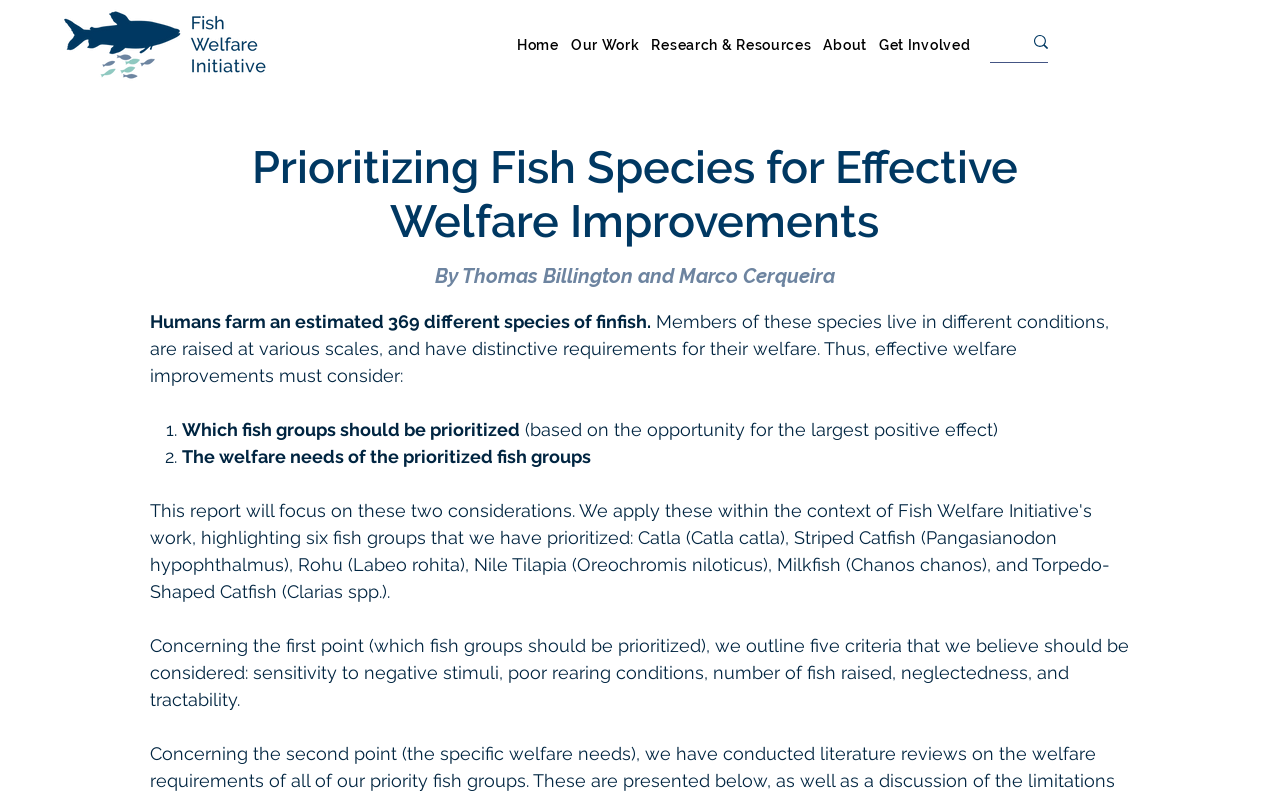Generate a comprehensive description of the webpage content.

The webpage is about prioritizing fish species for effective welfare improvements. At the top left corner, there is a logo of the Fish Welfare Initiative (FWI). Next to the logo, there is a navigation menu with links to different sections of the website, including "Home", "Our Work", "Research & Resources", "About", "Get Involved", and "Archived". 

Below the navigation menu, there is a search bar with a magnifying glass icon on the right side. 

The main content of the webpage starts with a heading that reads "Prioritizing Fish Species for Effective Welfare Improvements" followed by the authors' names, Thomas Billington and Marco Cerqueira. 

The article begins by stating that humans farm an estimated 369 different species of finfish, and that these species have different requirements for their welfare. It then outlines the need to consider which fish groups should be prioritized for welfare improvements and what their welfare needs are. 

The article is structured as a list, with two main points: which fish groups should be prioritized, and the welfare needs of these groups. The first point is further broken down into five criteria: sensitivity to negative stimuli, poor rearing conditions, number of fish raised, neglectedness, and tractability.